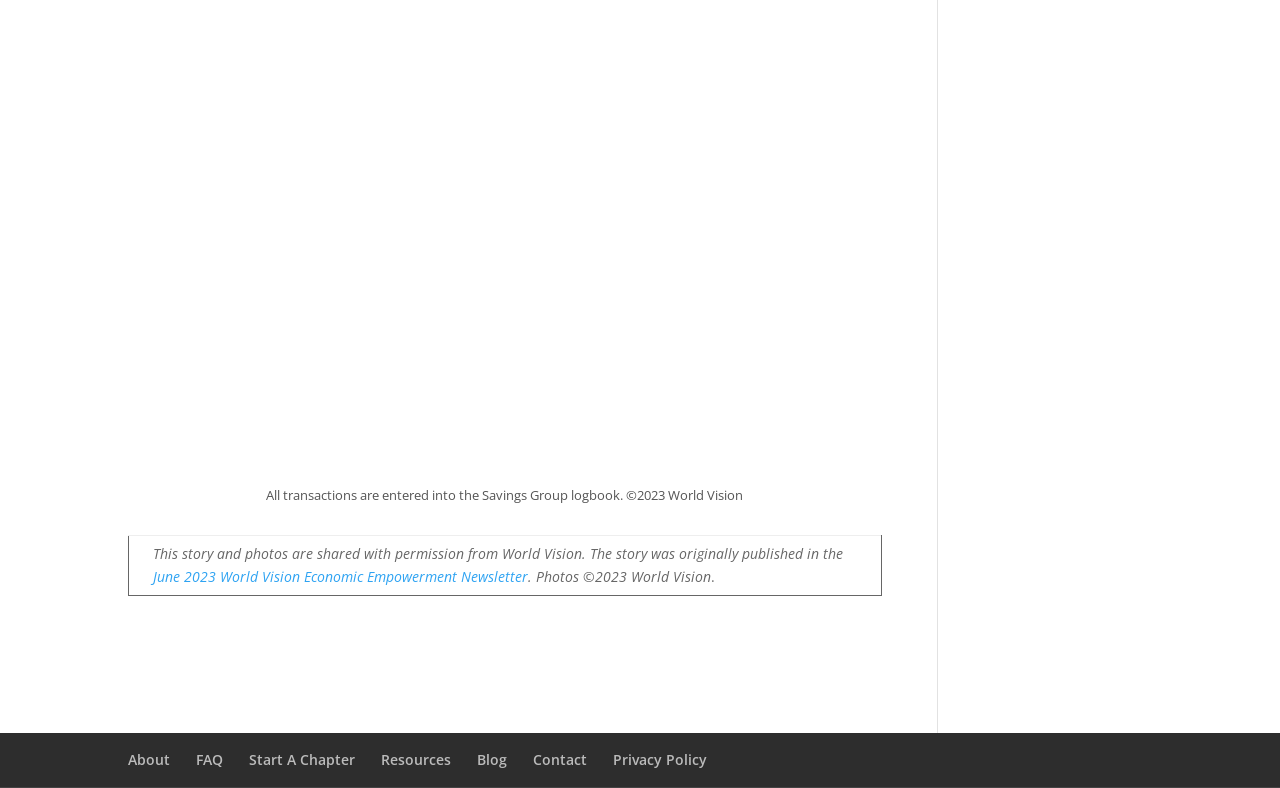What is the copyright year mentioned?
Give a single word or phrase answer based on the content of the image.

2023